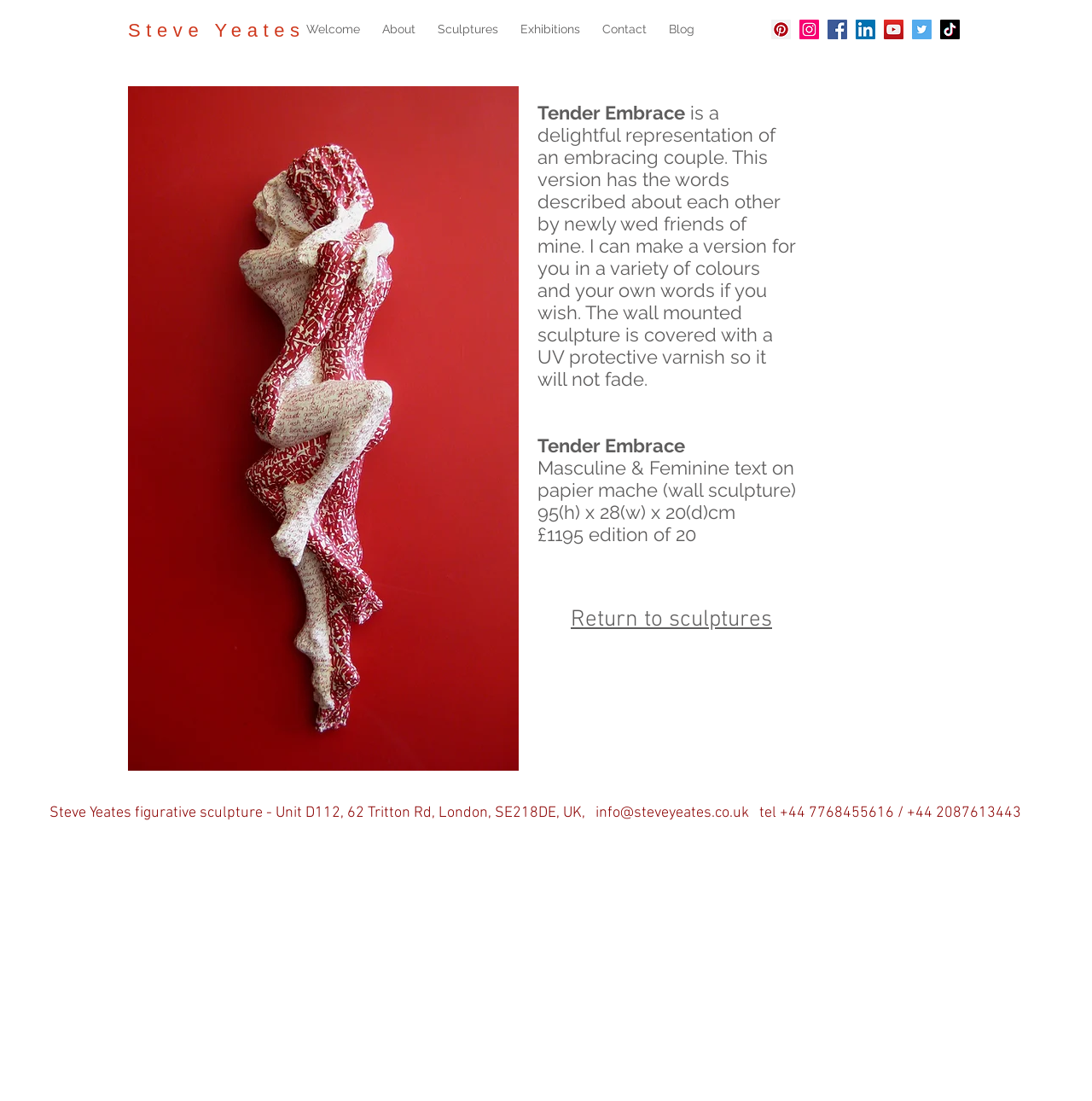Provide a brief response to the question below using one word or phrase:
What is the material used for the sculpture?

Papier mache